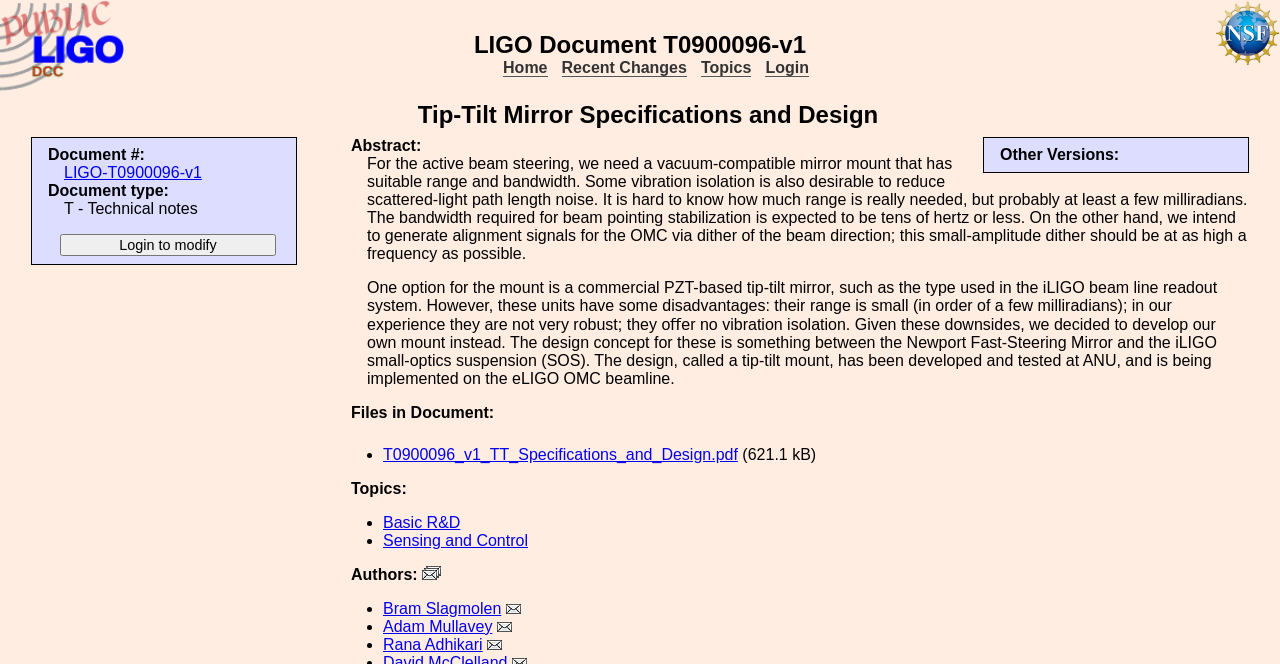Create a full and detailed caption for the entire webpage.

This webpage is about the specifications and design of a tip-tilt mirror, with a focus on its technical aspects. At the top, there is a heading that reads "LIGO Document T0900096-v1" followed by a series of links to "Home", "Recent Changes", "Topics", and "Login". Below this, there is a main heading that reads "Tip-Tilt Mirror Specifications and Design".

The page is divided into several sections, each with its own heading and content. The first section provides some general information about the document, including its number and type. There is also a button to "Login to modify" the document.

The next section is an abstract that describes the purpose and requirements of the tip-tilt mirror, including its range, bandwidth, and vibration isolation. This is followed by a detailed description of the design concept, which is based on a commercial PZT-based tip-tilt mirror but with some modifications to improve its range and robustness.

Further down the page, there are sections that list the files associated with the document, including a PDF file, and the topics related to the document, such as "Basic R&D" and "Sensing and Control". There is also a section that lists the authors of the document, including their names and email addresses, with options to send emails to individual authors or all authors at once.

Throughout the page, there are various links, buttons, and images that provide additional functionality and information. Overall, the page is densely packed with technical information and is likely intended for an audience with a background in engineering or physics.